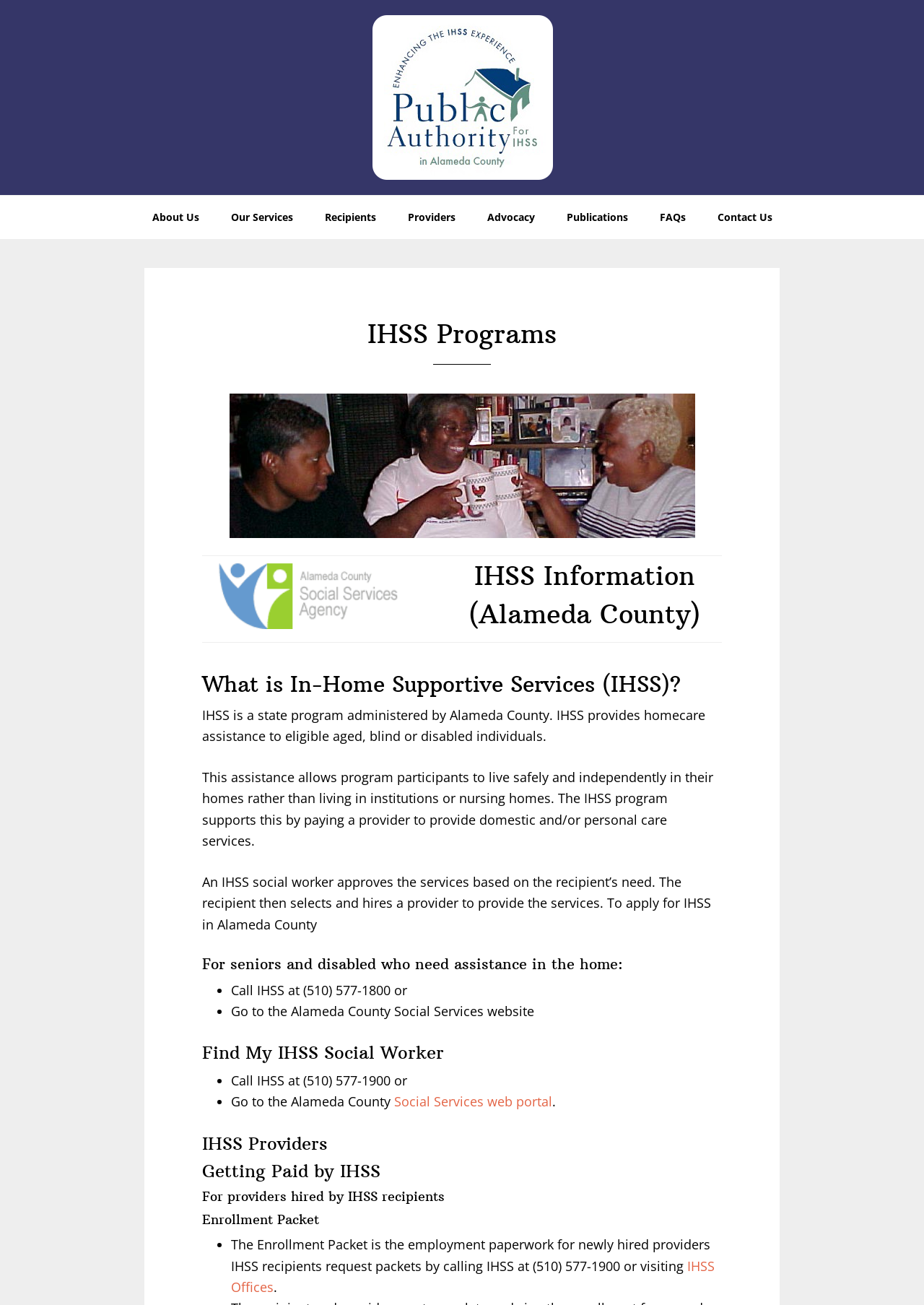Please identify the bounding box coordinates for the region that you need to click to follow this instruction: "Click on 'IHSS Offices'".

[0.25, 0.963, 0.773, 0.993]